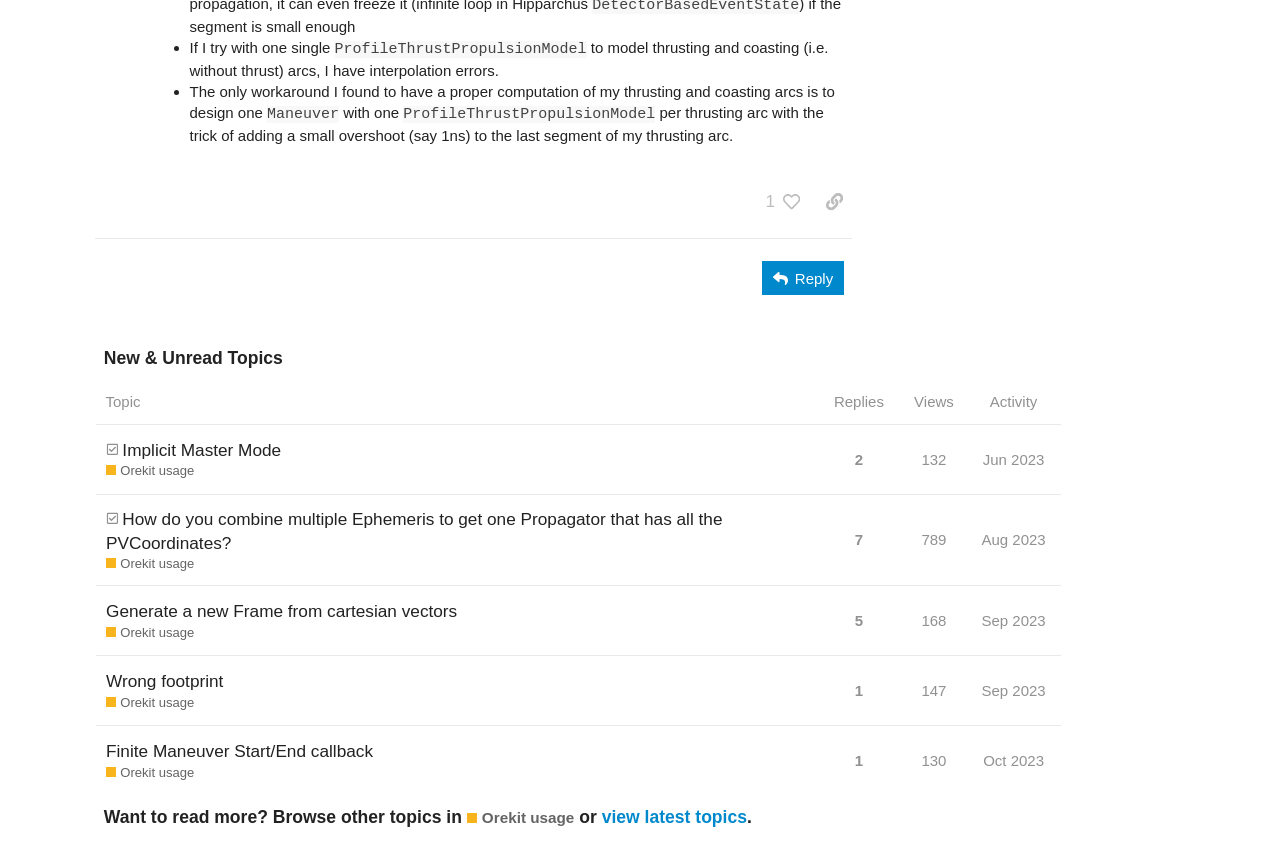Please mark the clickable region by giving the bounding box coordinates needed to complete this instruction: "Copy a link to this post to clipboard".

[0.637, 0.217, 0.666, 0.256]